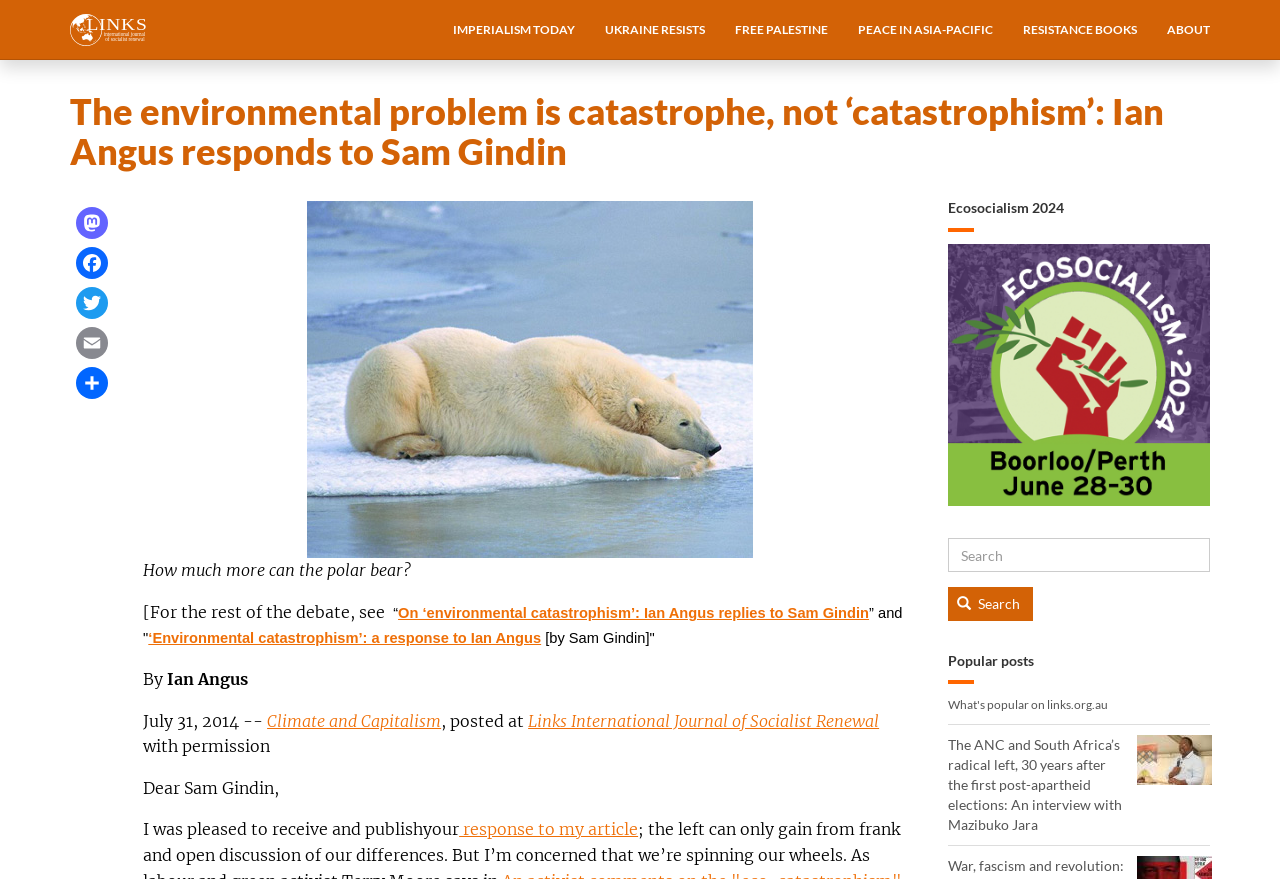What is the name of the journal where the article was published?
Provide an in-depth and detailed explanation in response to the question.

The name of the journal can be inferred from the static text 'posted at Links International Journal of Socialist Renewal' which suggests that the article was published in this journal.